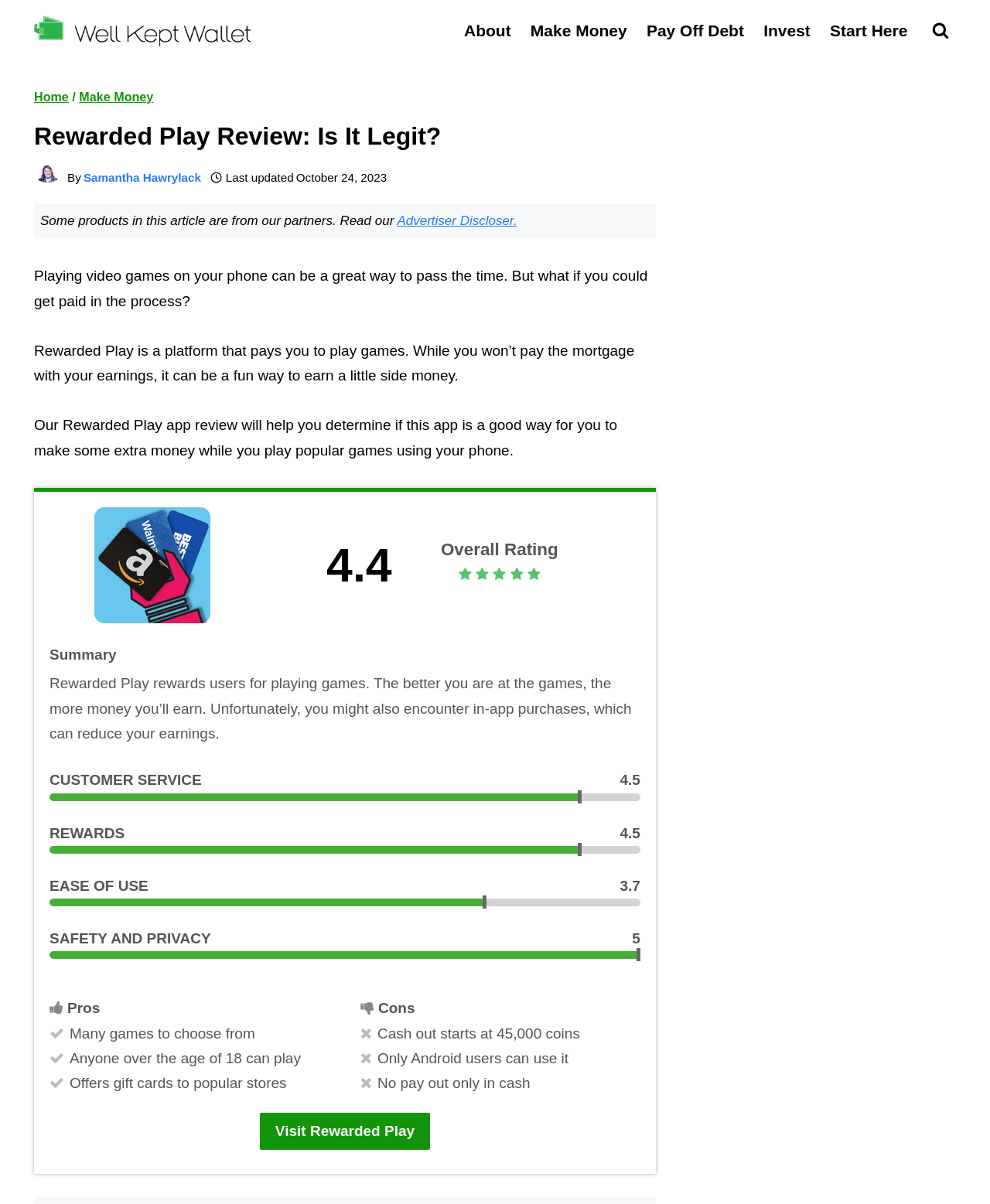Provide the bounding box coordinates for the area that should be clicked to complete the instruction: "View the search form".

[0.934, 0.013, 0.966, 0.039]